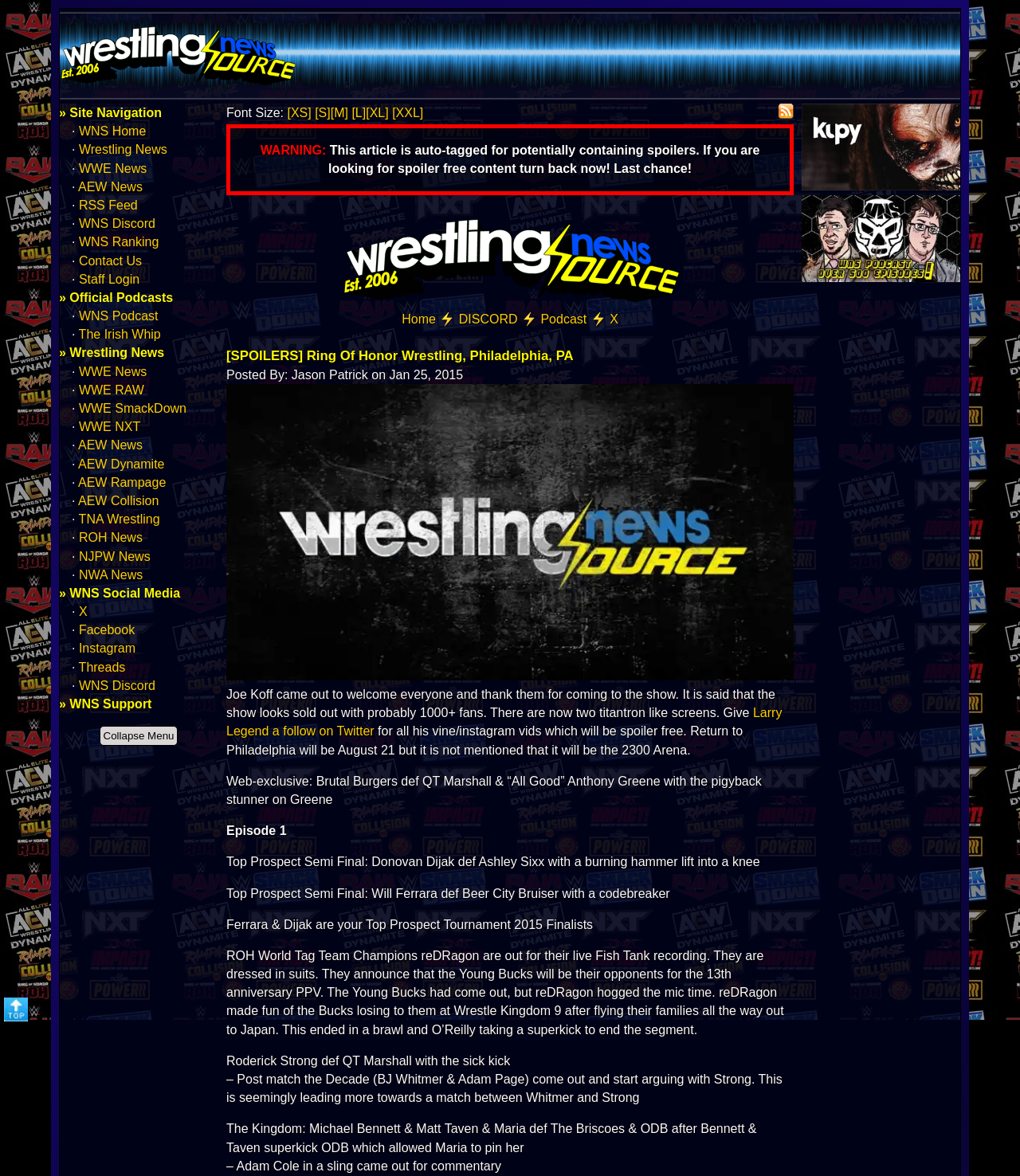How many links are there in the navigation menu?
Examine the image closely and answer the question with as much detail as possible.

I counted the number of links in the navigation menu, which starts with 'WNS Home' and ends with 'NJPW News'. There are 17 links in total.